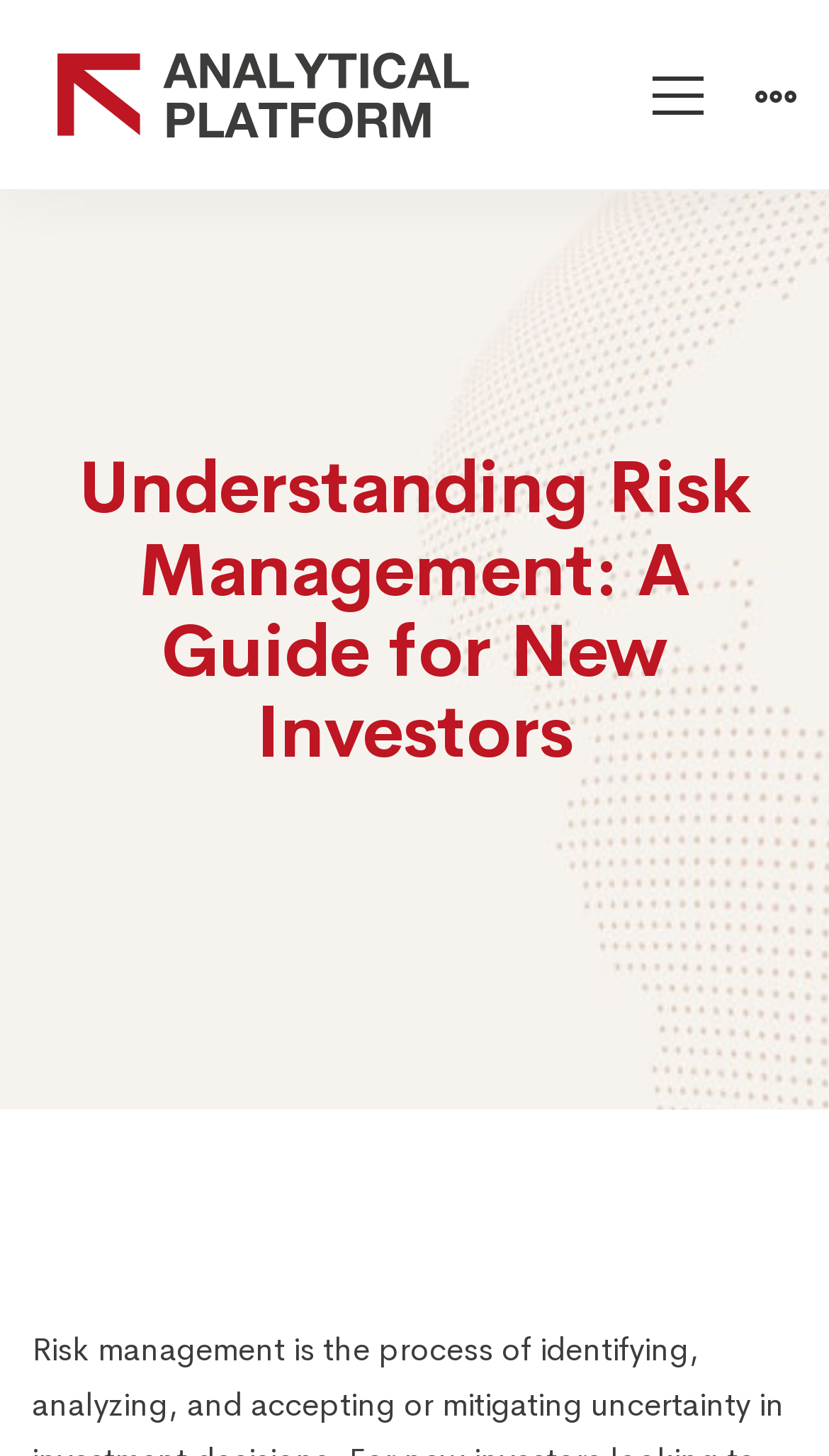Can you extract the primary headline text from the webpage?

Understanding Risk Management: A Guide for New Investors